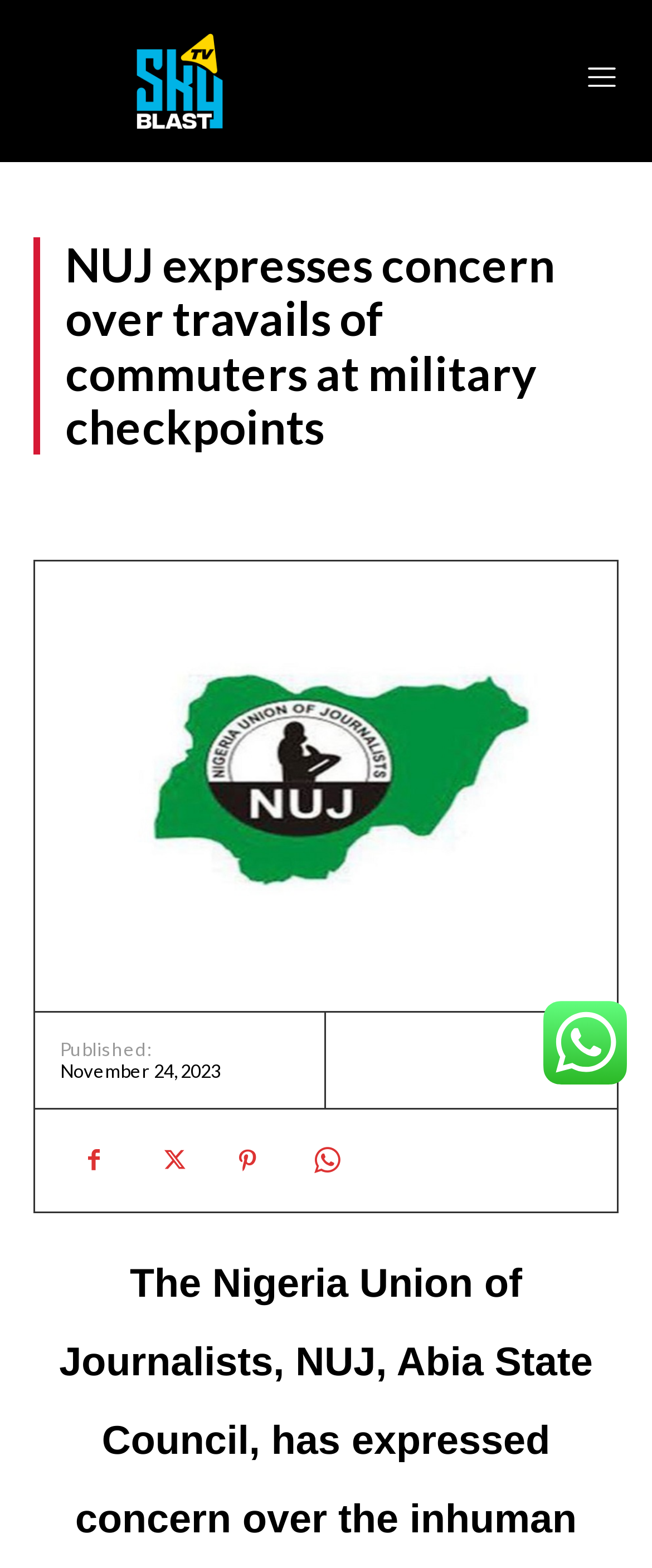What is the category of the article?
Please give a detailed and thorough answer to the question, covering all relevant points.

The category of the article is located at the top of the webpage, and it is a link element with a bounding box coordinate of [0.051, 0.308, 0.2, 0.329].